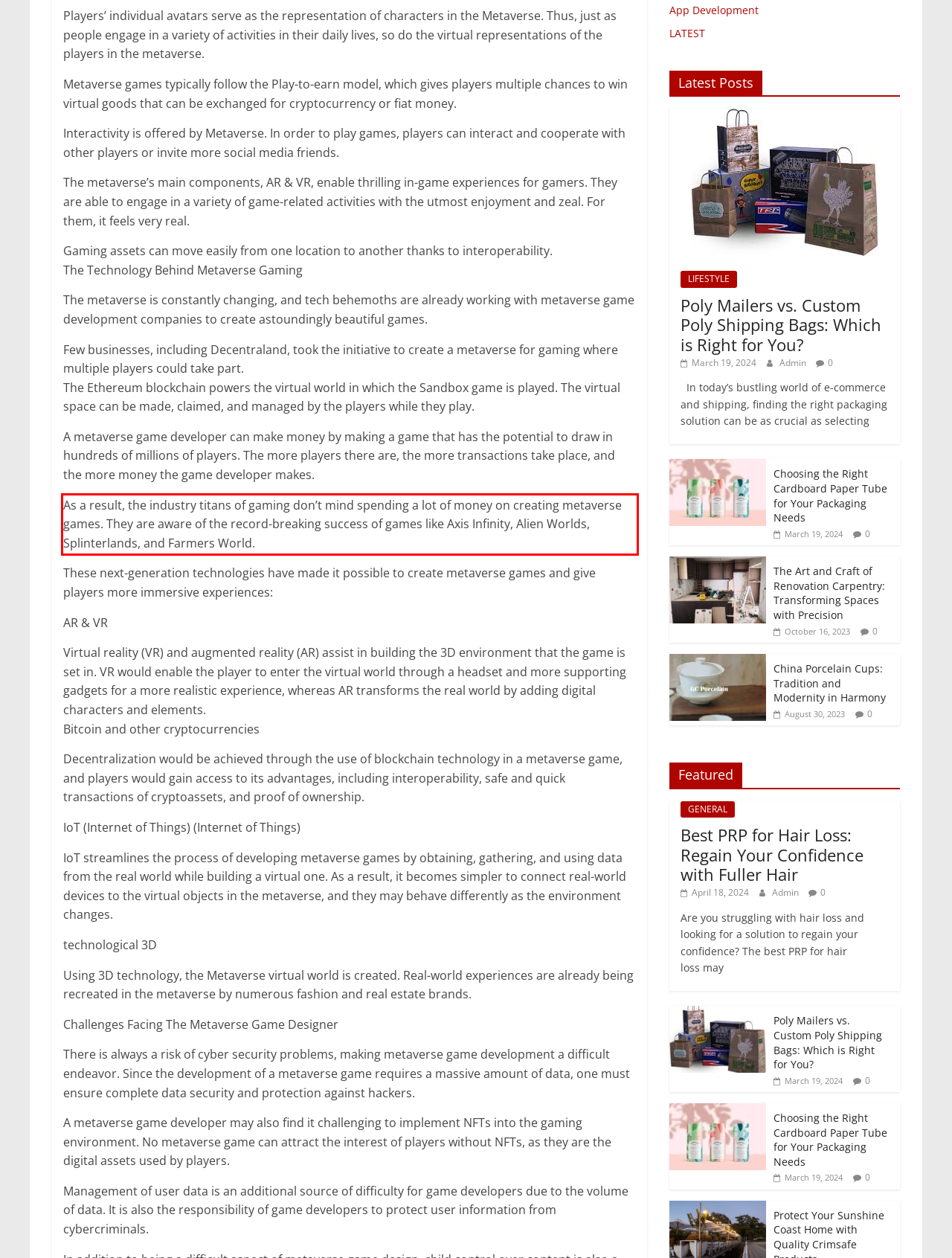Examine the screenshot of the webpage, locate the red bounding box, and generate the text contained within it.

As a result, the industry titans of gaming don’t mind spending a lot of money on creating metaverse games. They are aware of the record-breaking success of games like Axis Infinity, Alien Worlds, Splinterlands, and Farmers World.